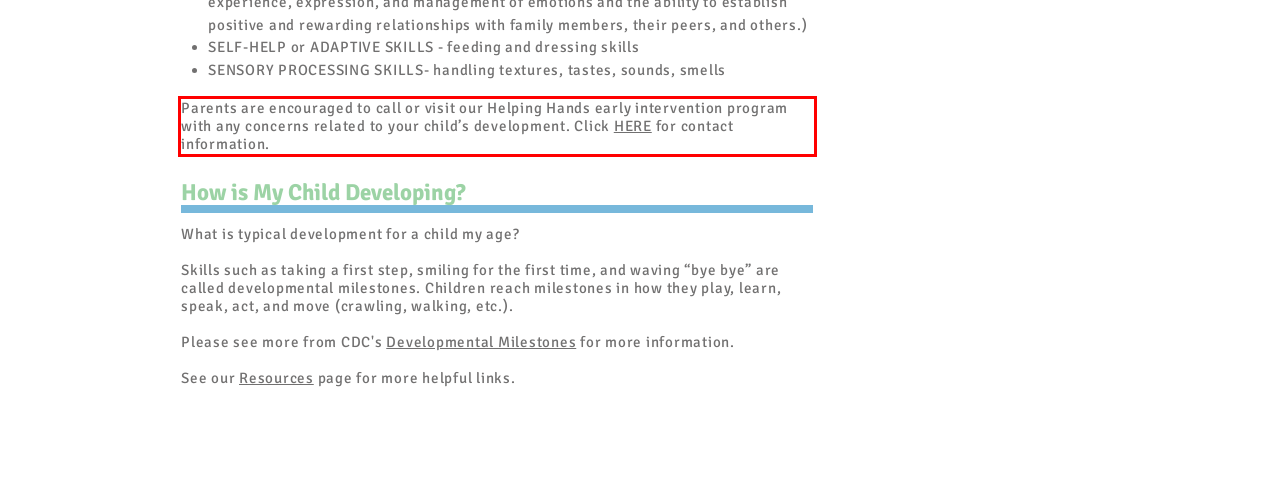Please examine the webpage screenshot containing a red bounding box and use OCR to recognize and output the text inside the red bounding box.

Parents are encouraged to call or visit our Helping Hands early intervention program with any concerns related to your child’s development. Click HERE for contact information.